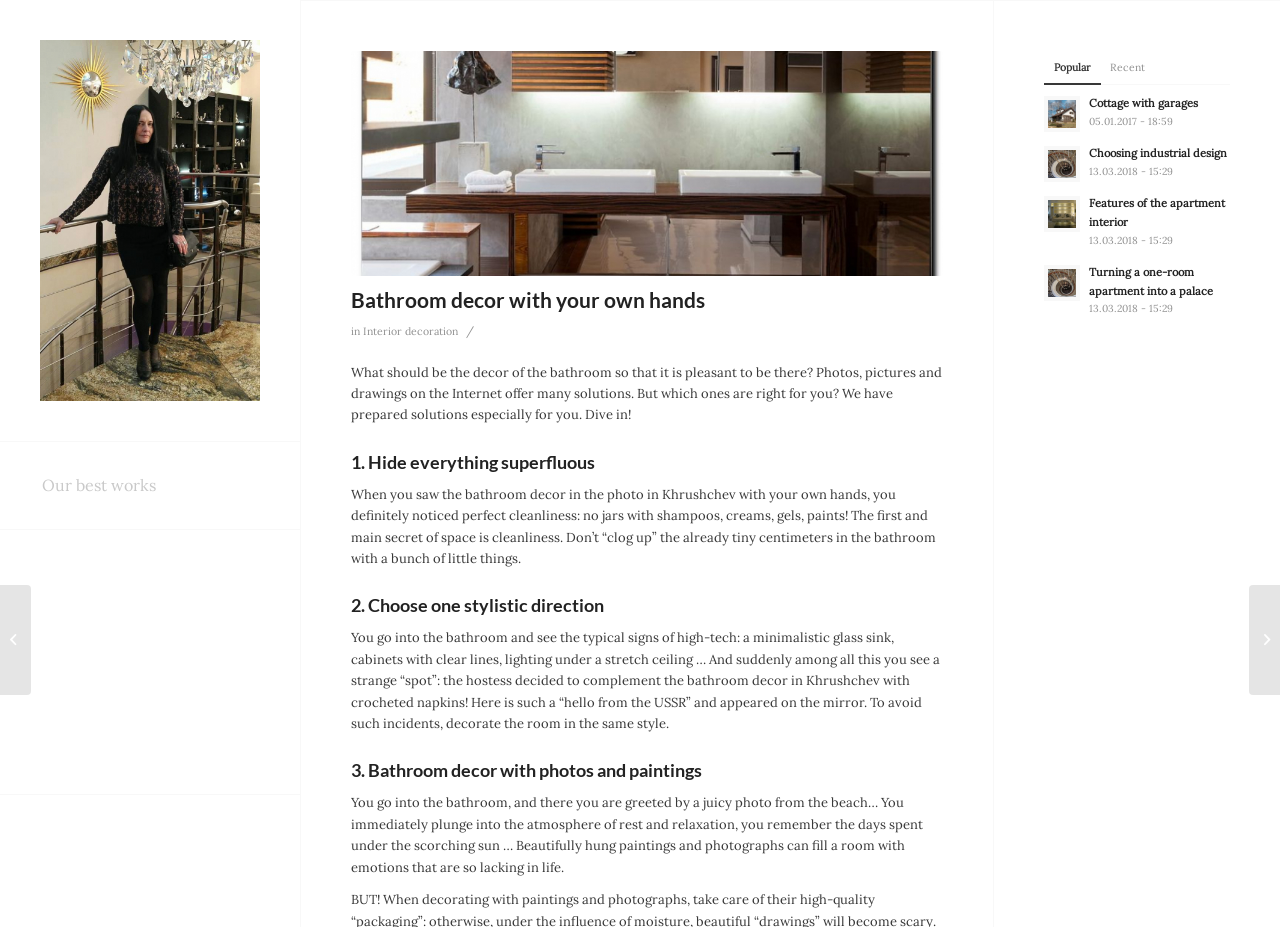Describe in detail what you see on the webpage.

This webpage is about bathroom decor and interior design. At the top, there is a logo and a link to "STYLISH INTERIOR DESIGN" on the left, accompanied by an image with the same name. Below this, there is a link to "Our best works" on the left.

The main content of the webpage is divided into sections, each with a heading and a descriptive paragraph. The first section is titled "Bathroom decor with your own hands" and has a brief introduction to the topic. The subsequent sections are numbered and provide tips on how to decorate a bathroom, including hiding unnecessary items, choosing a stylistic direction, and using photos and paintings.

On the right side of the webpage, there are several links to other articles or topics, including "Cottage with garages", "House design", and "Features of the apartment interior", each accompanied by an image. These links are arranged vertically, with the most recent ones at the top.

At the bottom of the webpage, there are two more links: "Any models of furniture to order at manufacturer's prices House design" on the left, and "Wall decor in the kitchen" on the right. The former has an image of a house design, while the latter has a brief description of the topic.

There is also an advertisement iframe embedded in the webpage, but its exact location is not clear from the accessibility tree.